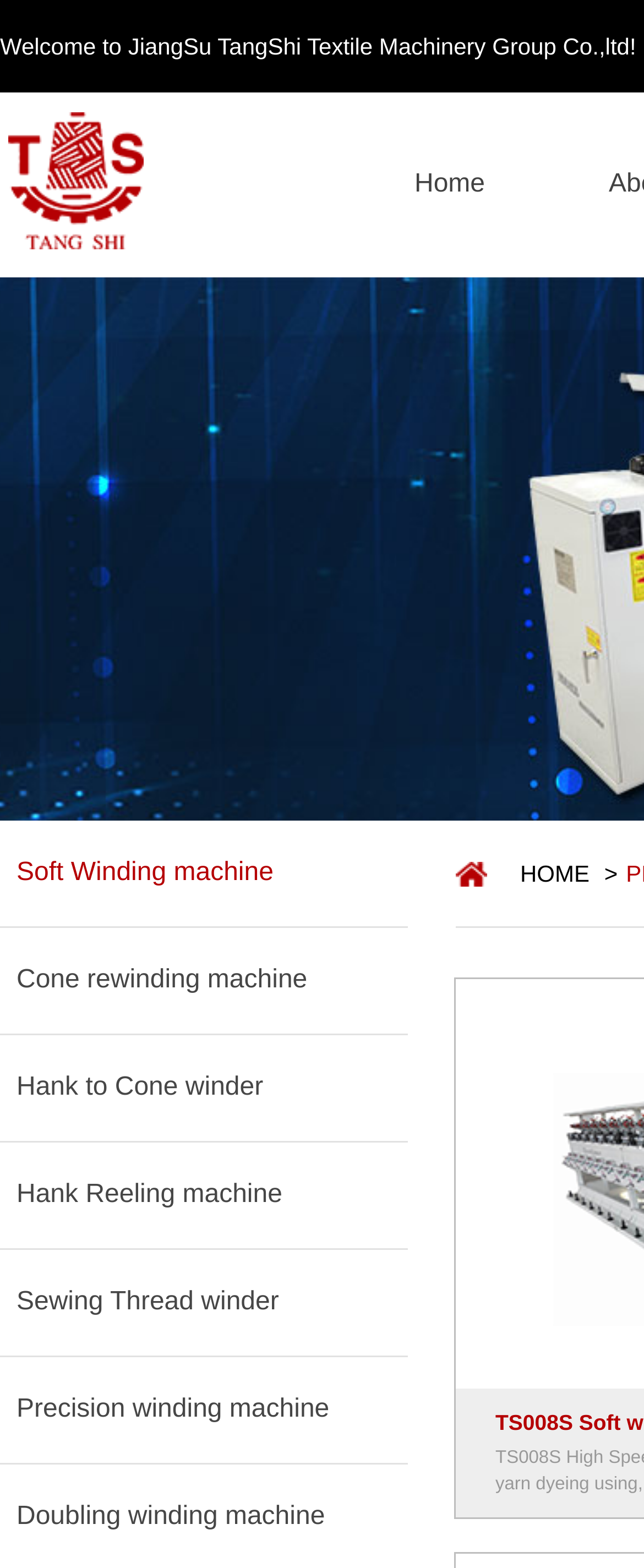What is the company name on the webpage?
Based on the image content, provide your answer in one word or a short phrase.

JiangSu TangShi Textile Machinery Group Co.,ltd